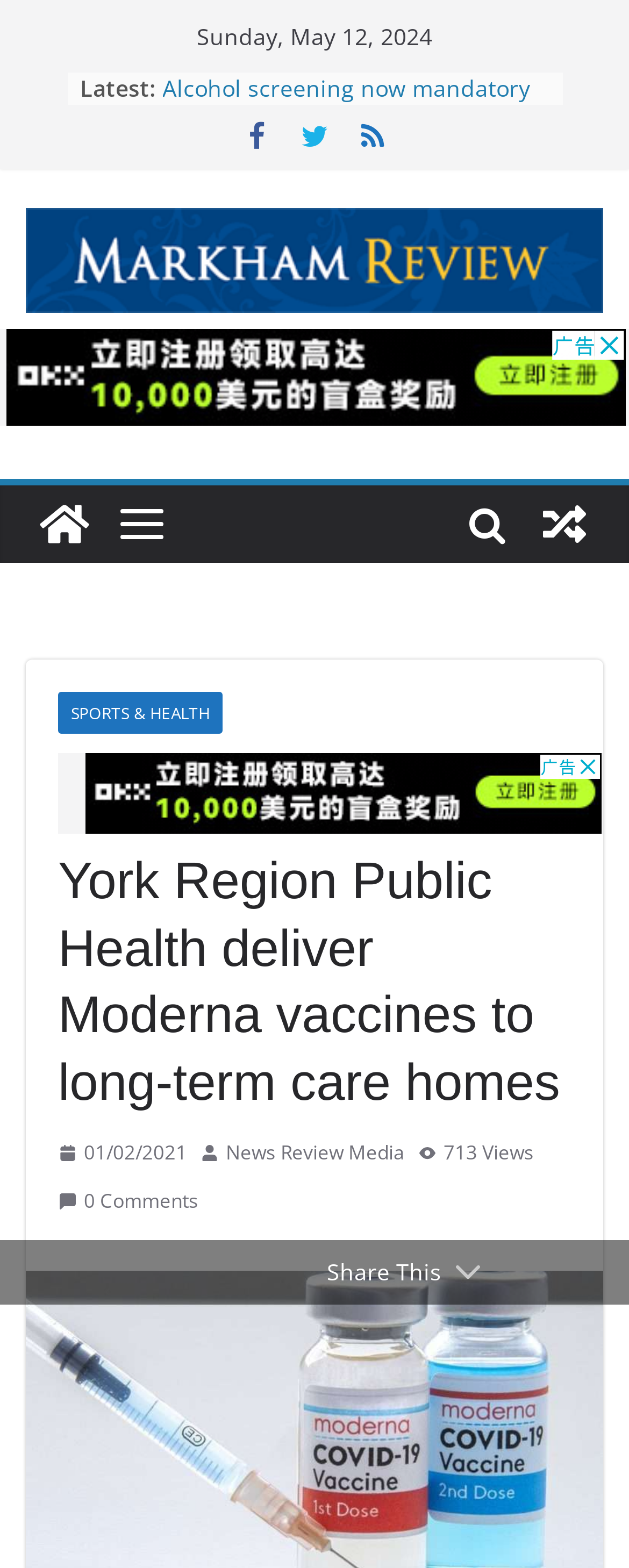Determine the bounding box for the described UI element: "0 Comments".

[0.092, 0.755, 0.315, 0.777]